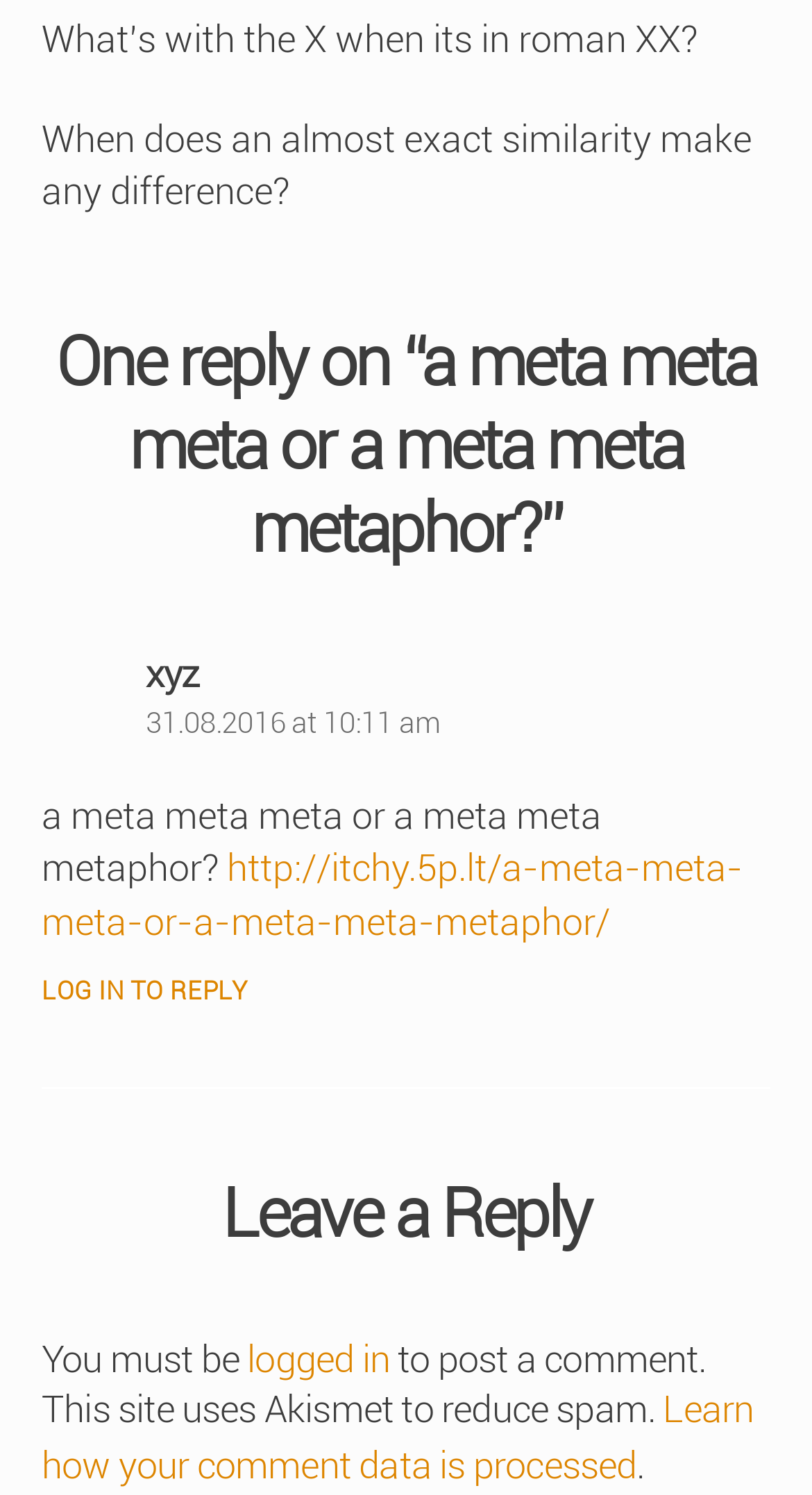Answer the question below using just one word or a short phrase: 
Who wrote the comment?

xyz